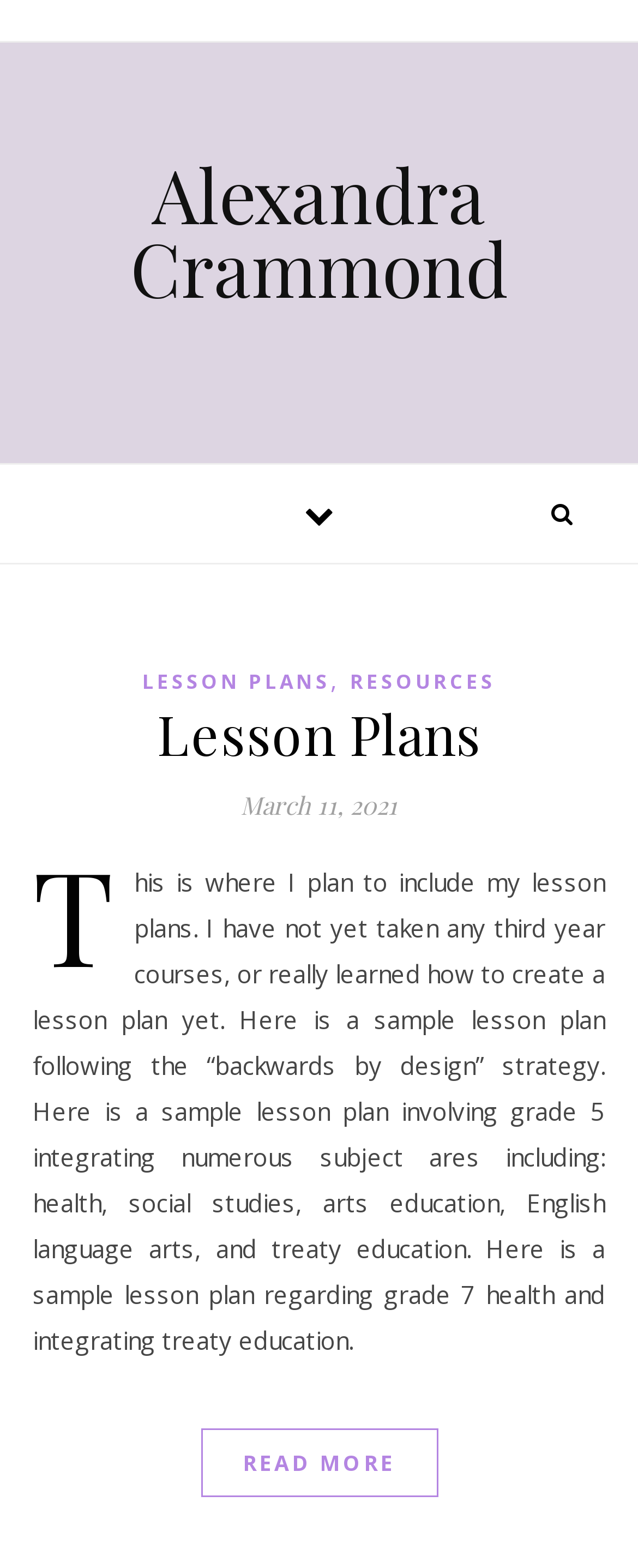Offer an in-depth caption of the entire webpage.

The webpage is about Lesson Plans by Alexandra Crammond. At the top, there is a navigation bar with three links: "LESSON PLANS", a separator, and "RESOURCES". Below the navigation bar, there is a heading that reads "Lesson Plans" with a link to the same title next to it. 

On the left side of the page, there is a section that displays the date "March 11, 2021". 

The main content of the page is a paragraph of text that explains the purpose of the page, which is to share lesson plans. The author mentions that they have not yet learned how to create a lesson plan, but provides three sample lesson plans, one following the "backwards by design" strategy, another for grade 5 integrating multiple subjects, and a third for grade 7 health and treaty education.

At the bottom of the page, there is a "READ MORE" link.